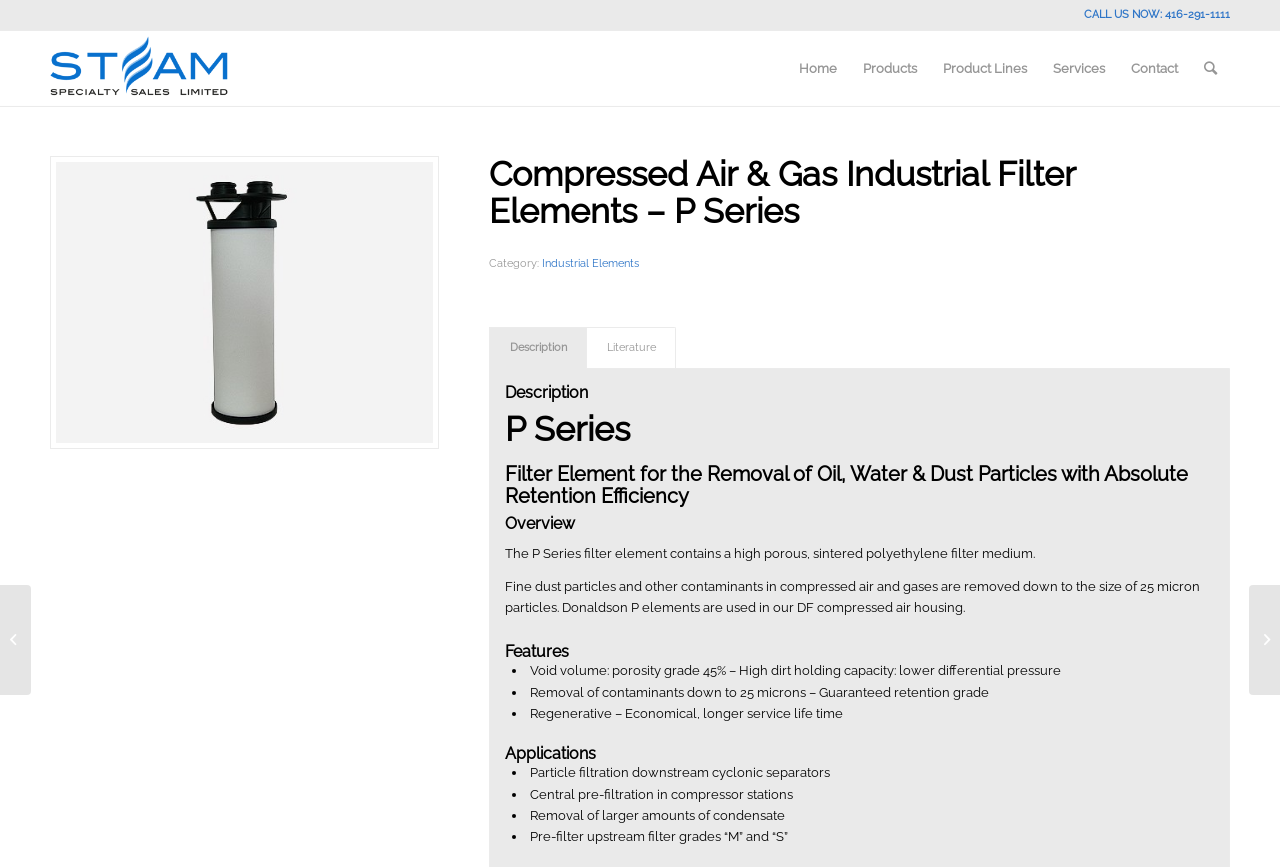Please analyze the image and provide a thorough answer to the question:
How many tabs are in the tablist?

The tablist is located in the middle of the webpage, and it contains two tabs: 'Description' and 'Literature'. I counted the number of tabs by looking at the tablist element and its child elements.